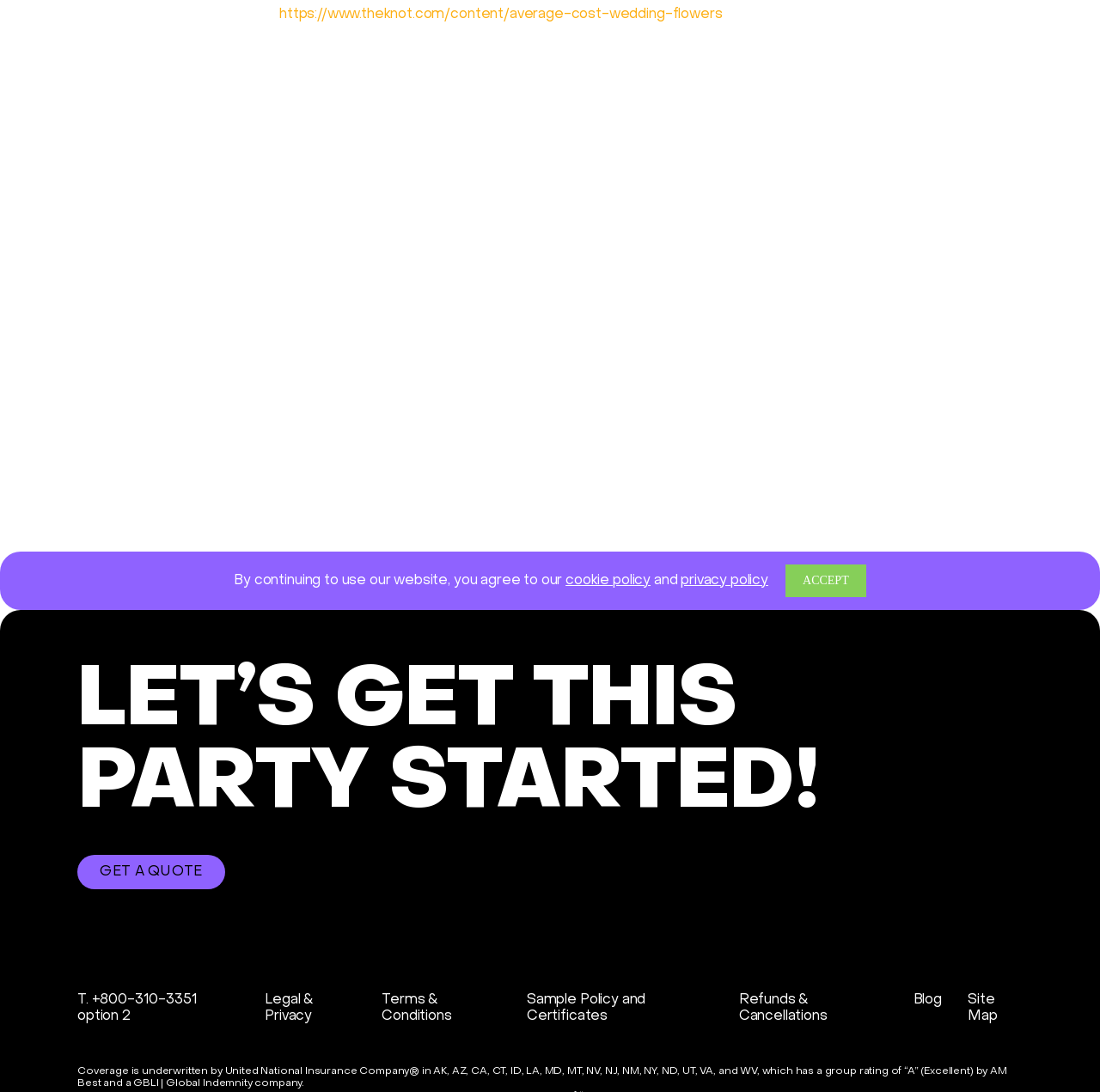Kindly provide the bounding box coordinates of the section you need to click on to fulfill the given instruction: "Read more about wedding flowers".

[0.254, 0.007, 0.657, 0.02]